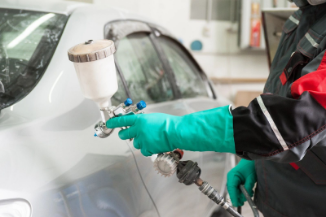Please respond in a single word or phrase: 
What type of business is likely depicted in the background?

Auto repair shop